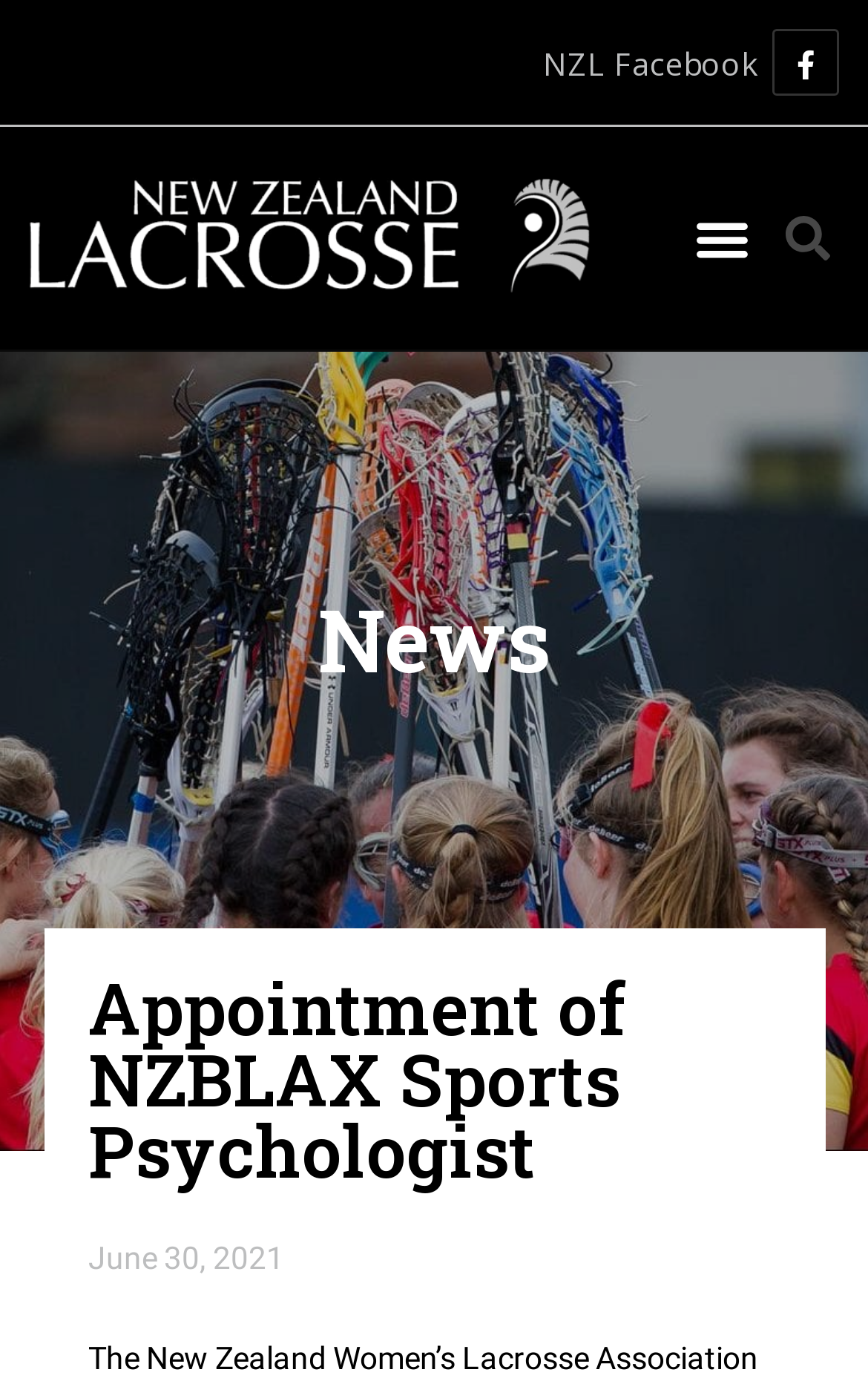What is the social media platform mentioned?
Using the image as a reference, give a one-word or short phrase answer.

Facebook